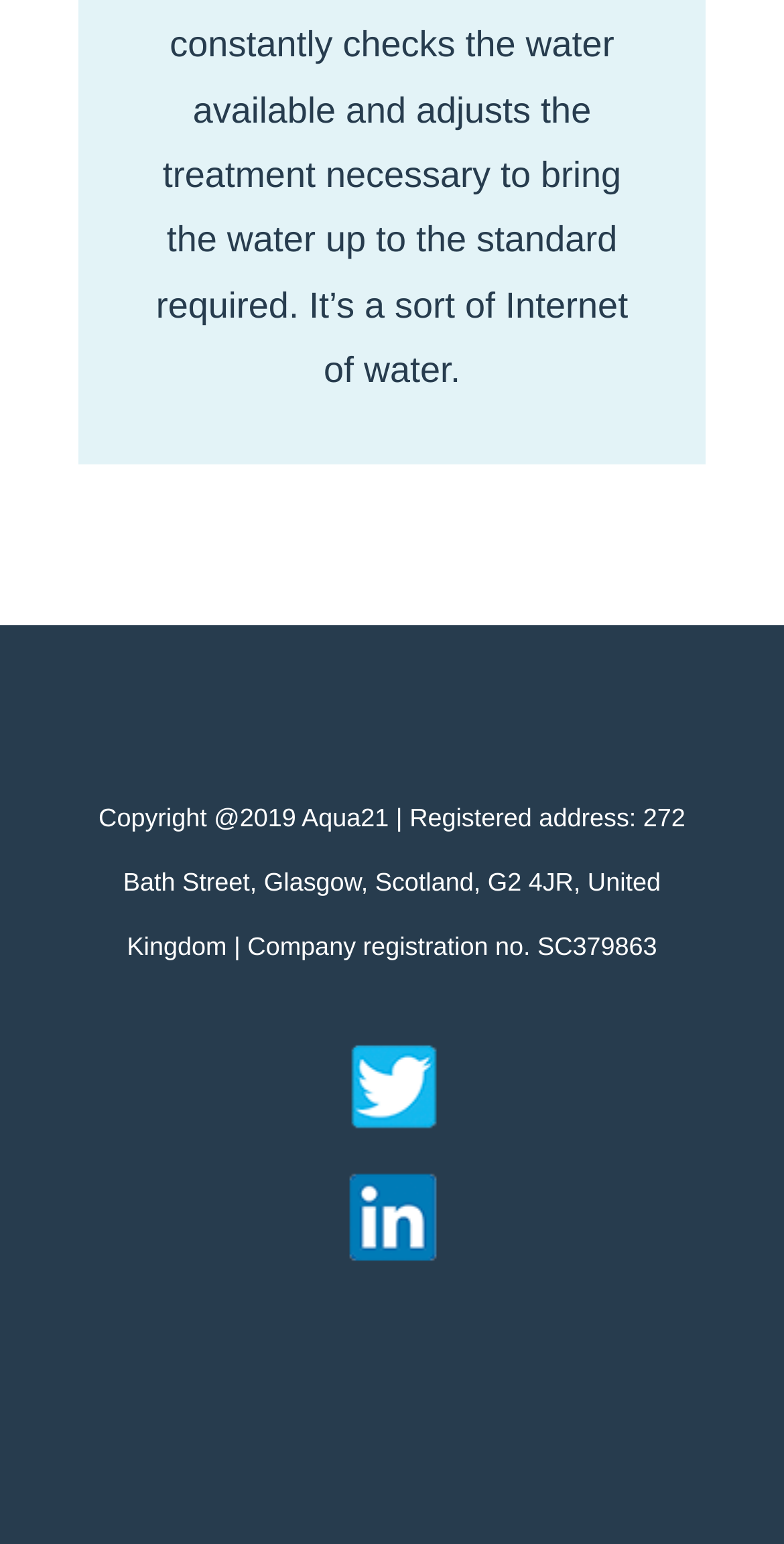Identify the bounding box for the UI element described as: "alt="Twitter"". Ensure the coordinates are four float numbers between 0 and 1, formatted as [left, top, right, bottom].

[0.1, 0.674, 0.9, 0.733]